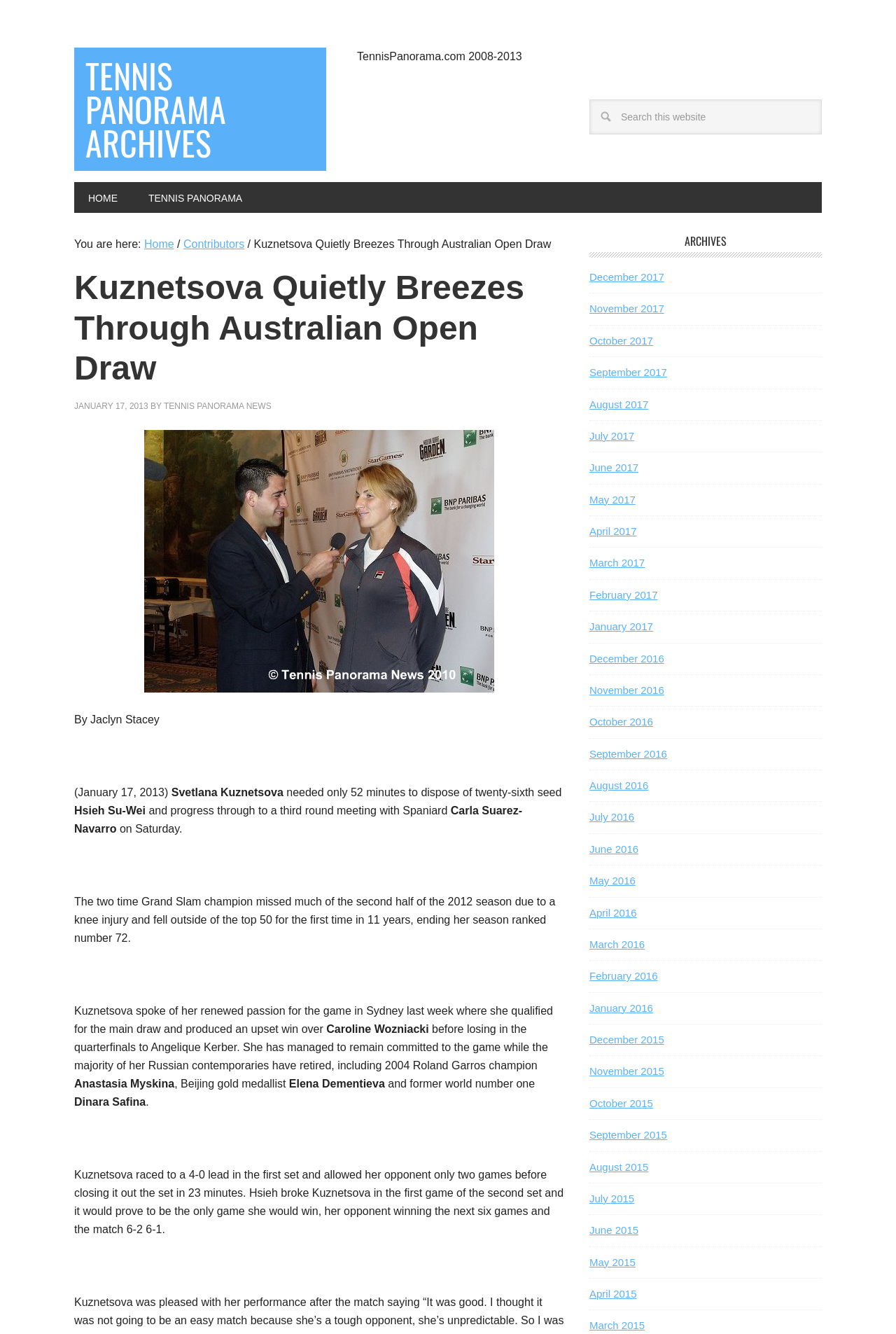What is the score of the second set in the match between Svetlana Kuznetsova and Hsieh Su-Wei?
Please respond to the question thoroughly and include all relevant details.

The article states that Kuznetsova raced to a 4-0 lead in the first set and allowed her opponent only two games before closing it out the set in 23 minutes. Hsieh broke Kuznetsova in the first game of the second set and it would prove to be the only game she would win, her opponent winning the next six games and the match 6-2 6-1.